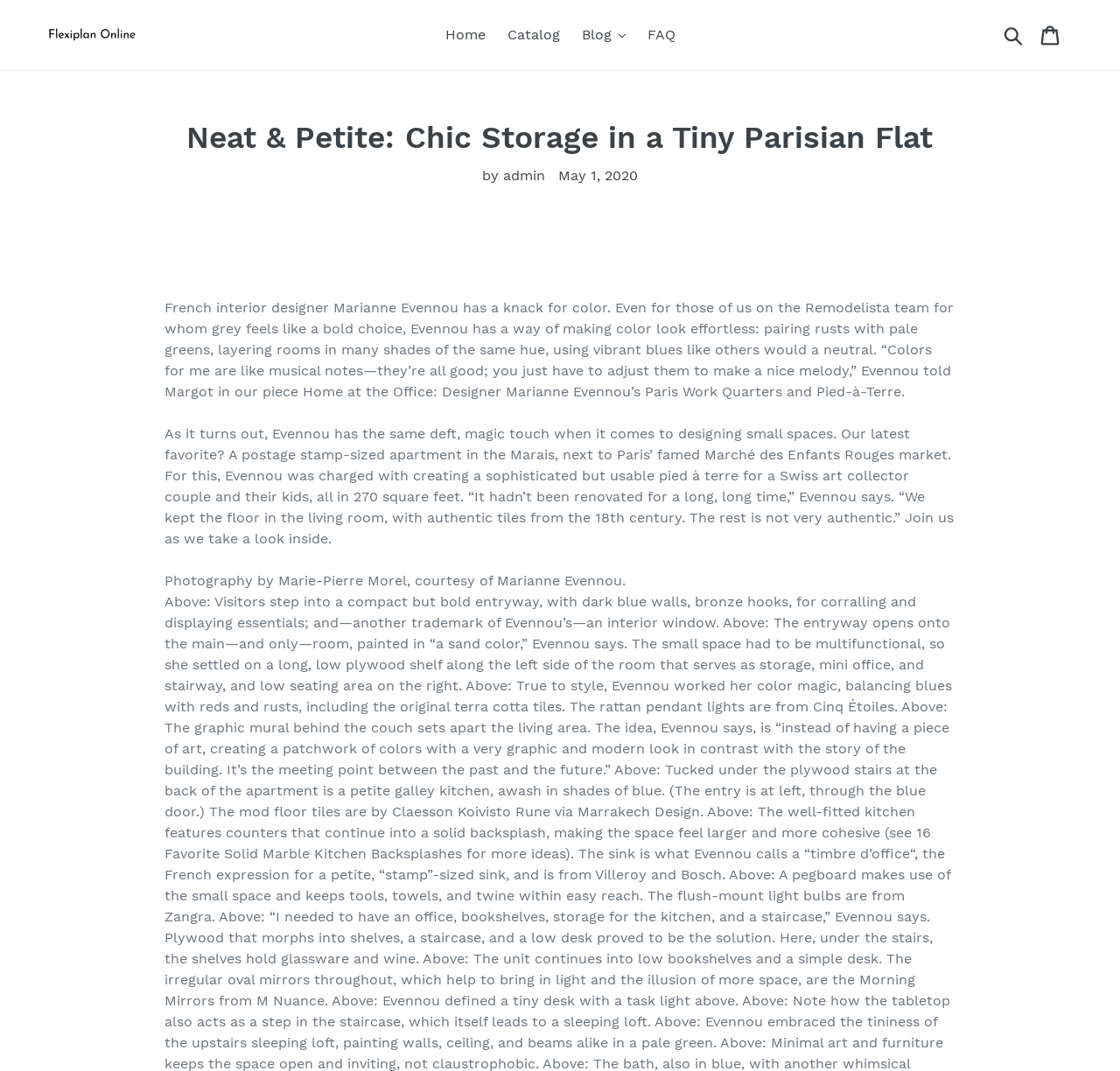Use the information in the screenshot to answer the question comprehensively: What is the name of the market near the apartment in the Marais?

The article mentions that the apartment in the Marais is located next to the famous Marché des Enfants Rouges market, as stated in the third paragraph of the article.